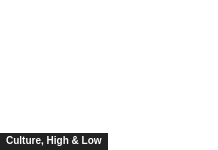Generate an in-depth description of the image.

The image features the title "Culture, High & Low," indicating a thematic exploration of cultural contrasts and narratives. This intriguing phrase suggests a discussion or analysis of various cultural expressions, ranging from elite or high culture to more popular or accessible forms. Positioned centrally at the top with a bold, modern font, the title captures the viewer's attention and invites them to delve into the complexities of cultural interpretation and significance within contemporary society.